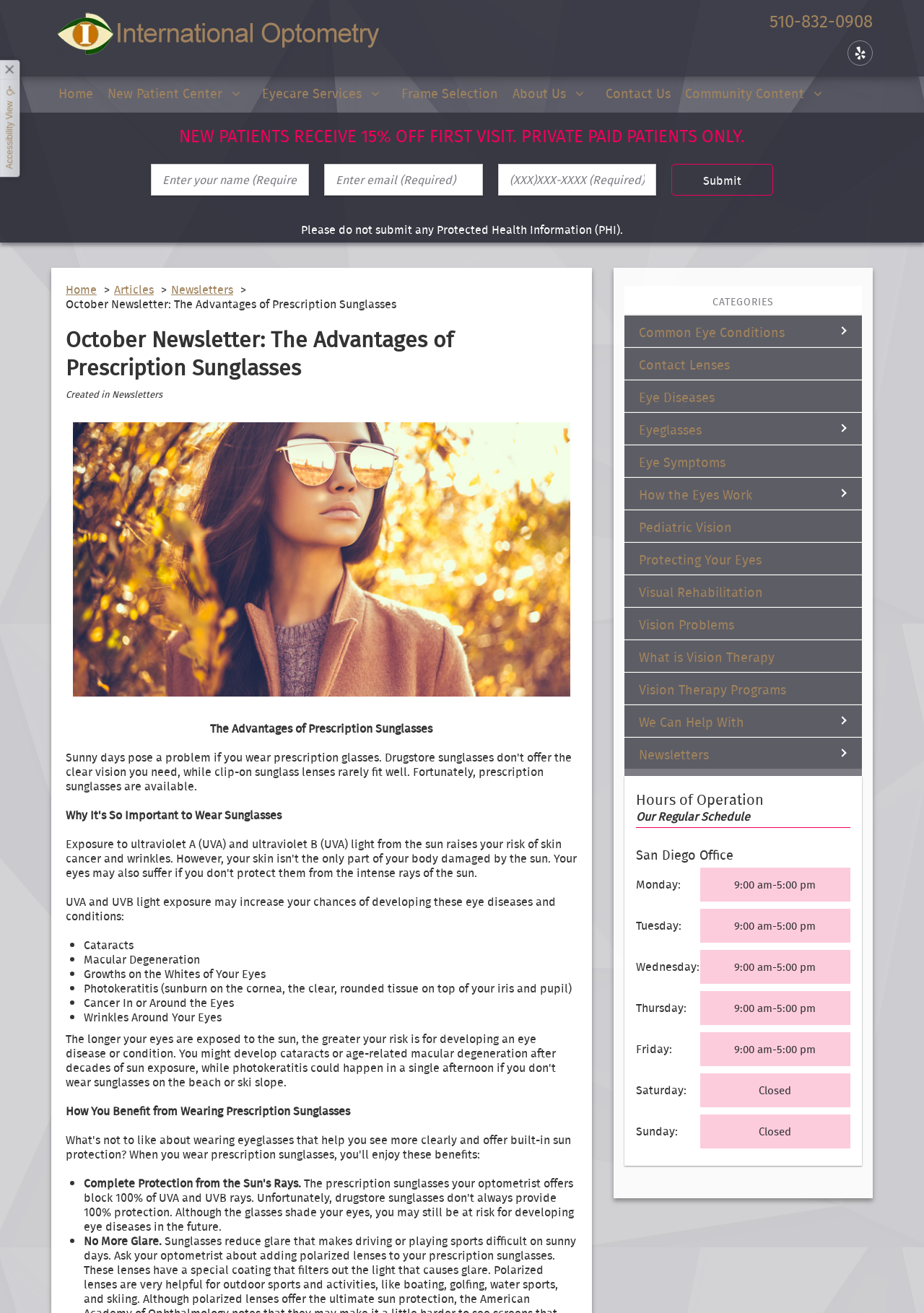Answer the following inquiry with a single word or phrase:
What are the risks of not wearing prescription sunglasses?

Eye diseases and conditions